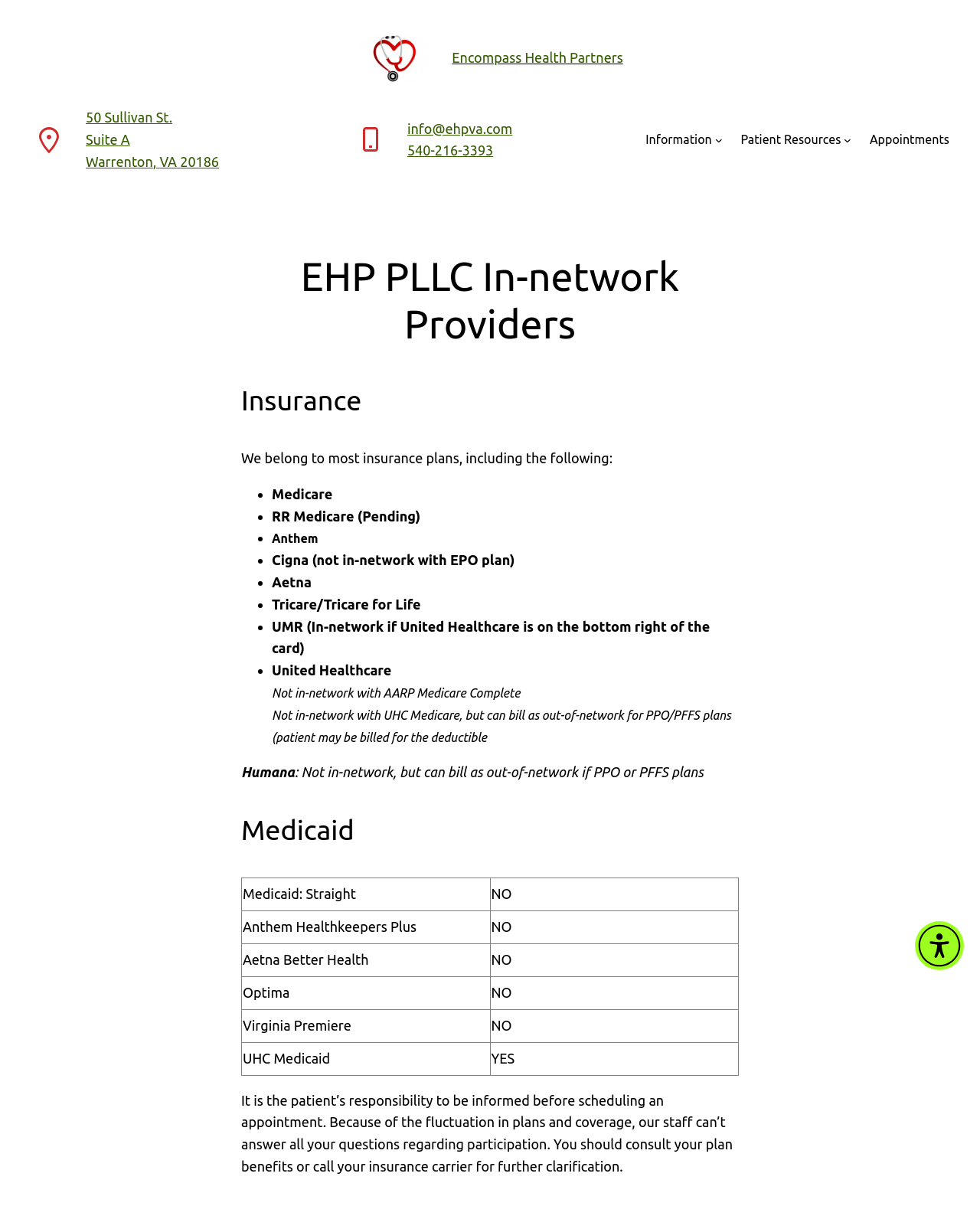Identify and provide the bounding box for the element described by: "Information".

[0.659, 0.108, 0.726, 0.124]